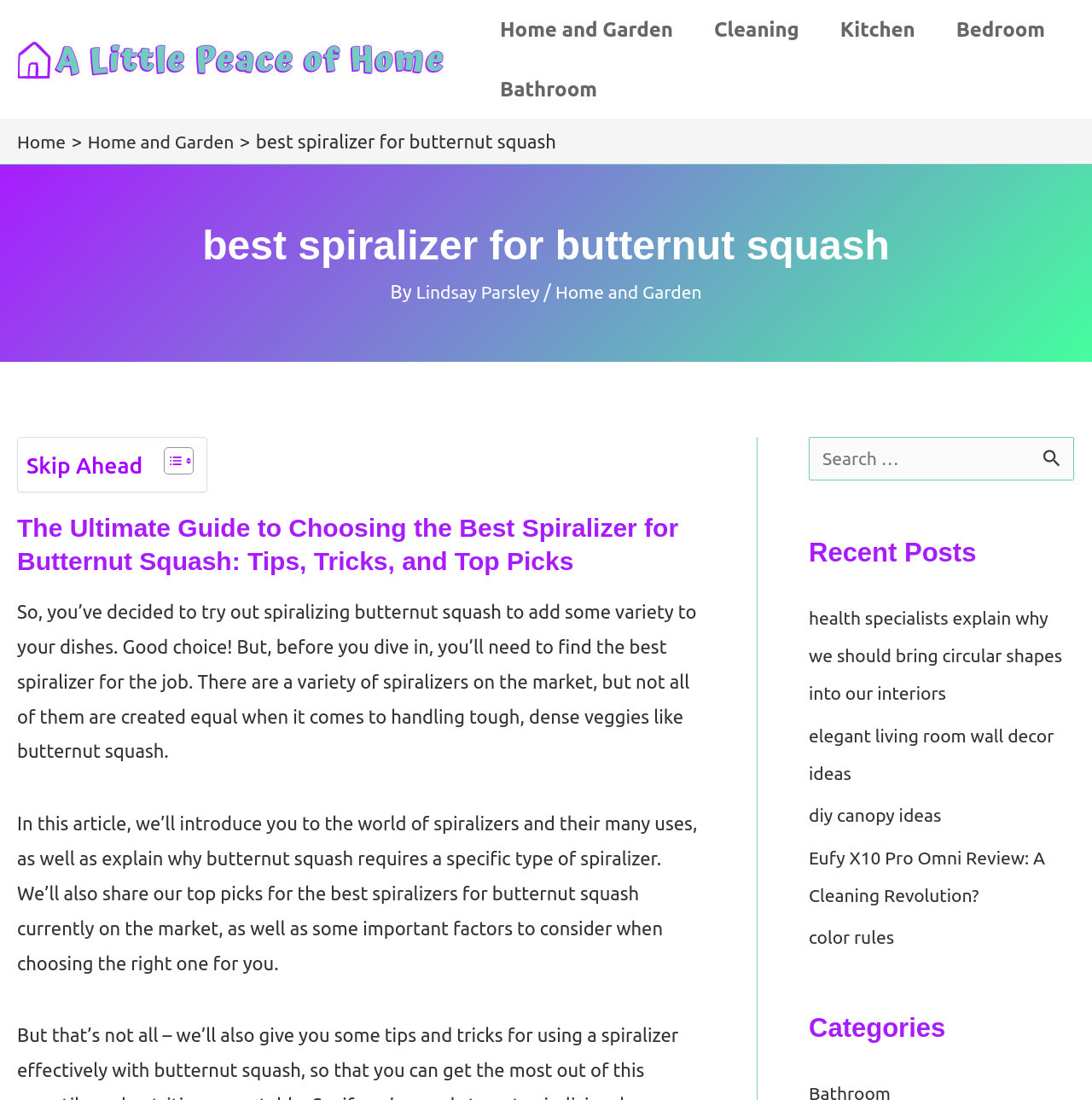Specify the bounding box coordinates of the area to click in order to follow the given instruction: "Toggle the table of content."

[0.138, 0.406, 0.174, 0.432]